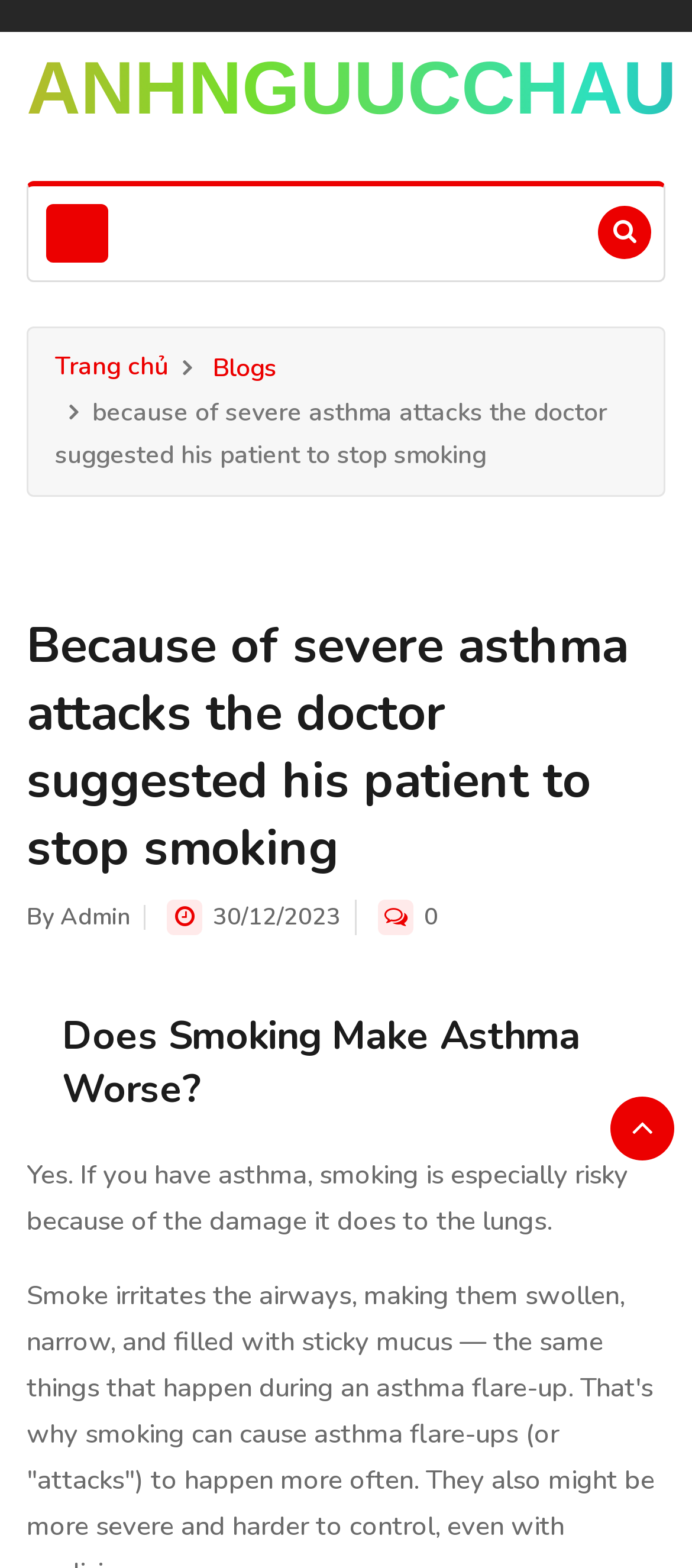What is the date of the article?
Answer the question in as much detail as possible.

I found the date of the article by looking at the text '30/12/2023' which is located below the author's name 'Admin'.